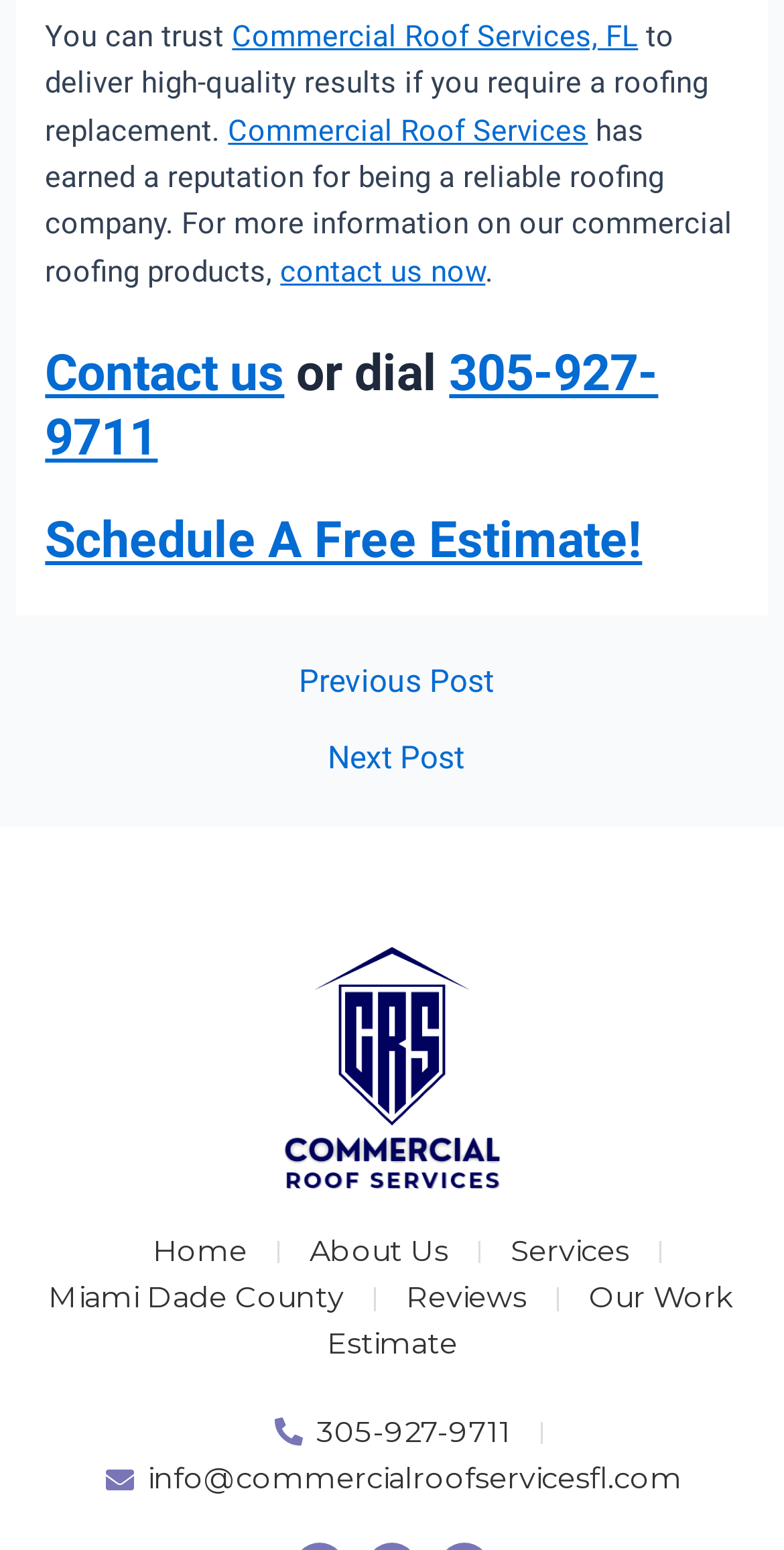Answer this question using a single word or a brief phrase:
What are the navigation options?

Home, About Us, Services, etc.